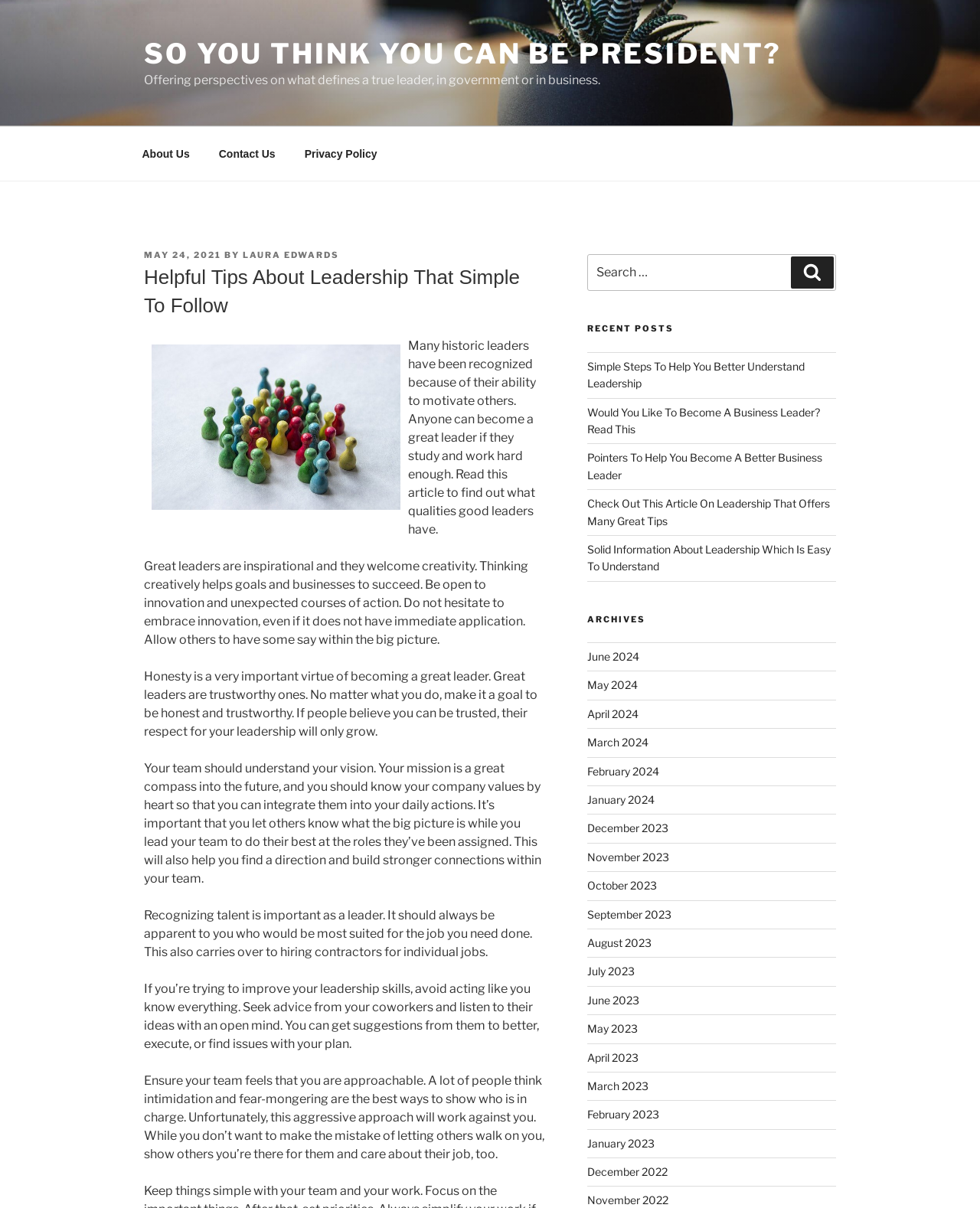Identify the bounding box for the UI element that is described as follows: "Search".

[0.807, 0.212, 0.851, 0.239]